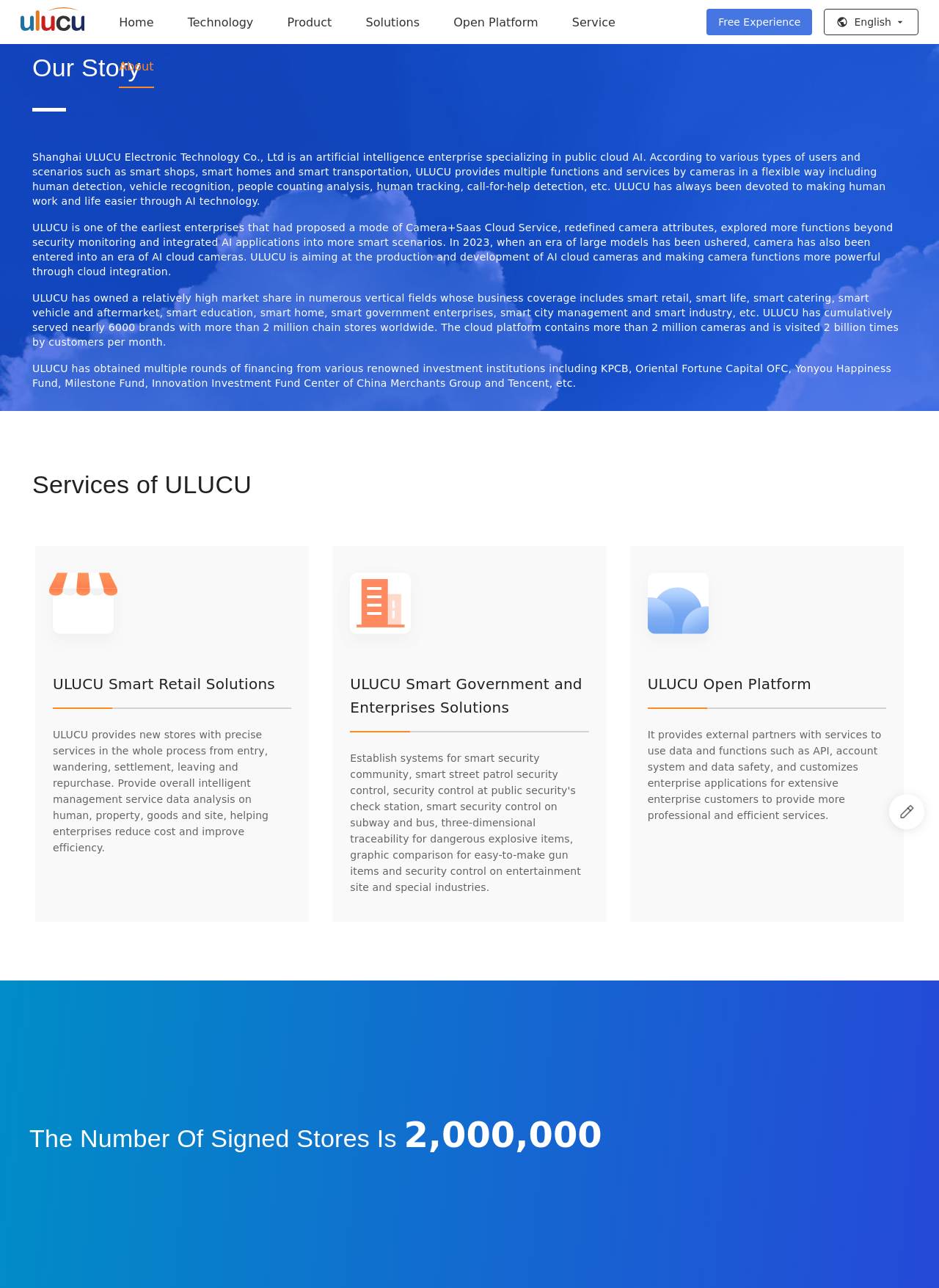Show me the bounding box coordinates of the clickable region to achieve the task as per the instruction: "Explore the 'ULUCU Smart Retail Solutions'".

[0.038, 0.424, 0.329, 0.716]